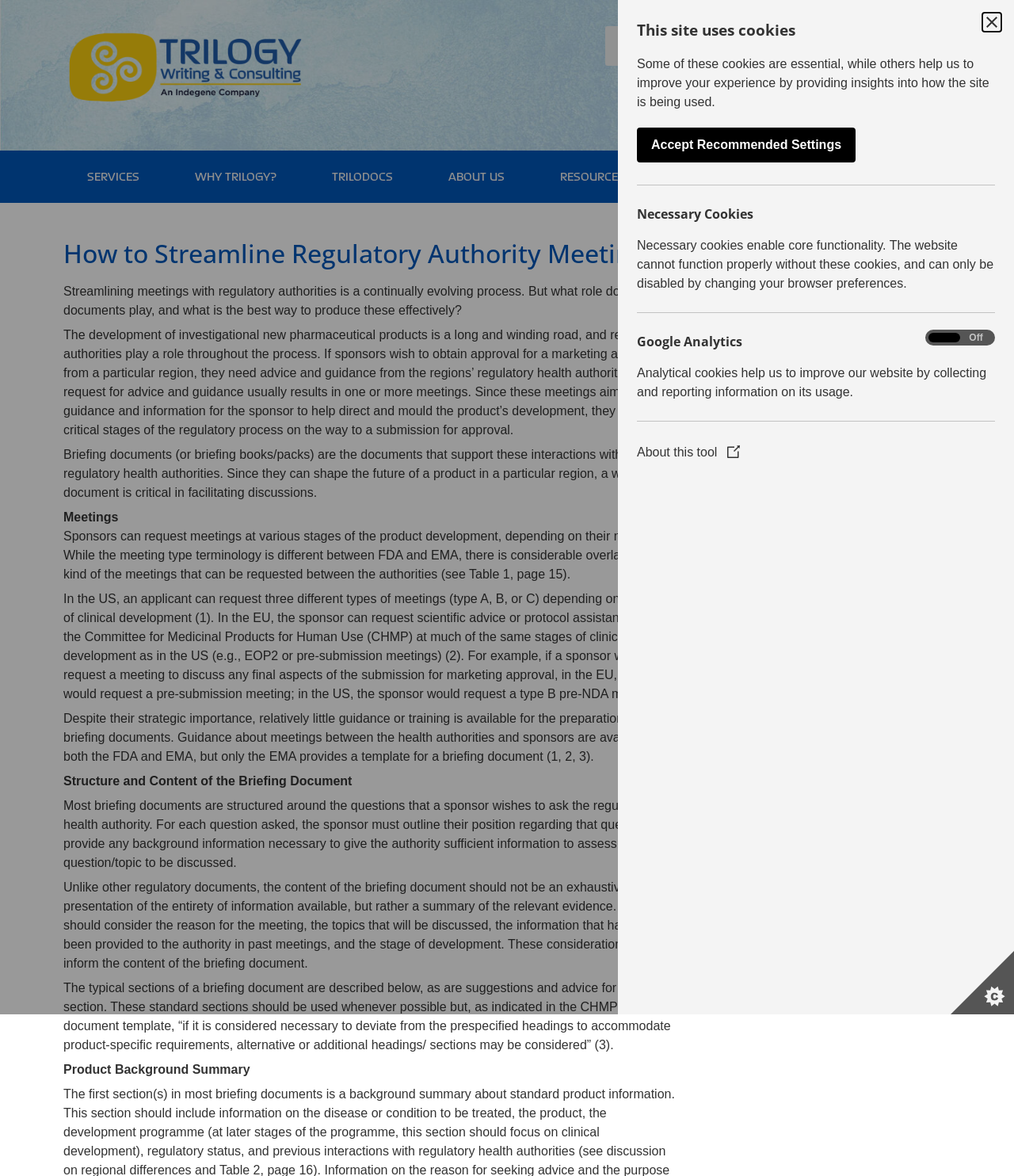What is the difference between type A, B, and C meetings in the US?
Look at the image and respond with a one-word or short phrase answer.

Depend on stage of clinical development